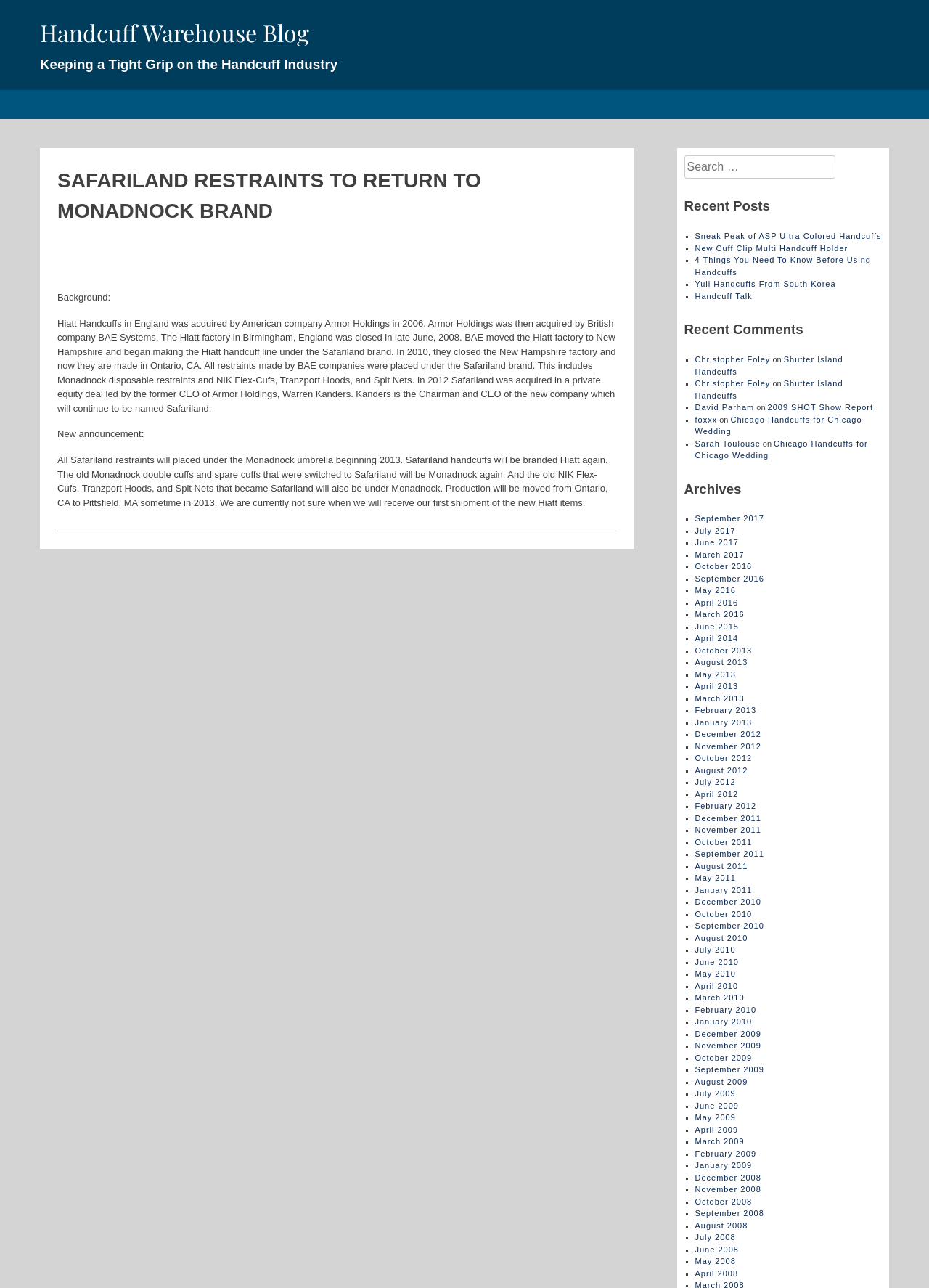Identify the bounding box coordinates of the section to be clicked to complete the task described by the following instruction: "View the archives for September 2017". The coordinates should be four float numbers between 0 and 1, formatted as [left, top, right, bottom].

[0.748, 0.399, 0.823, 0.406]